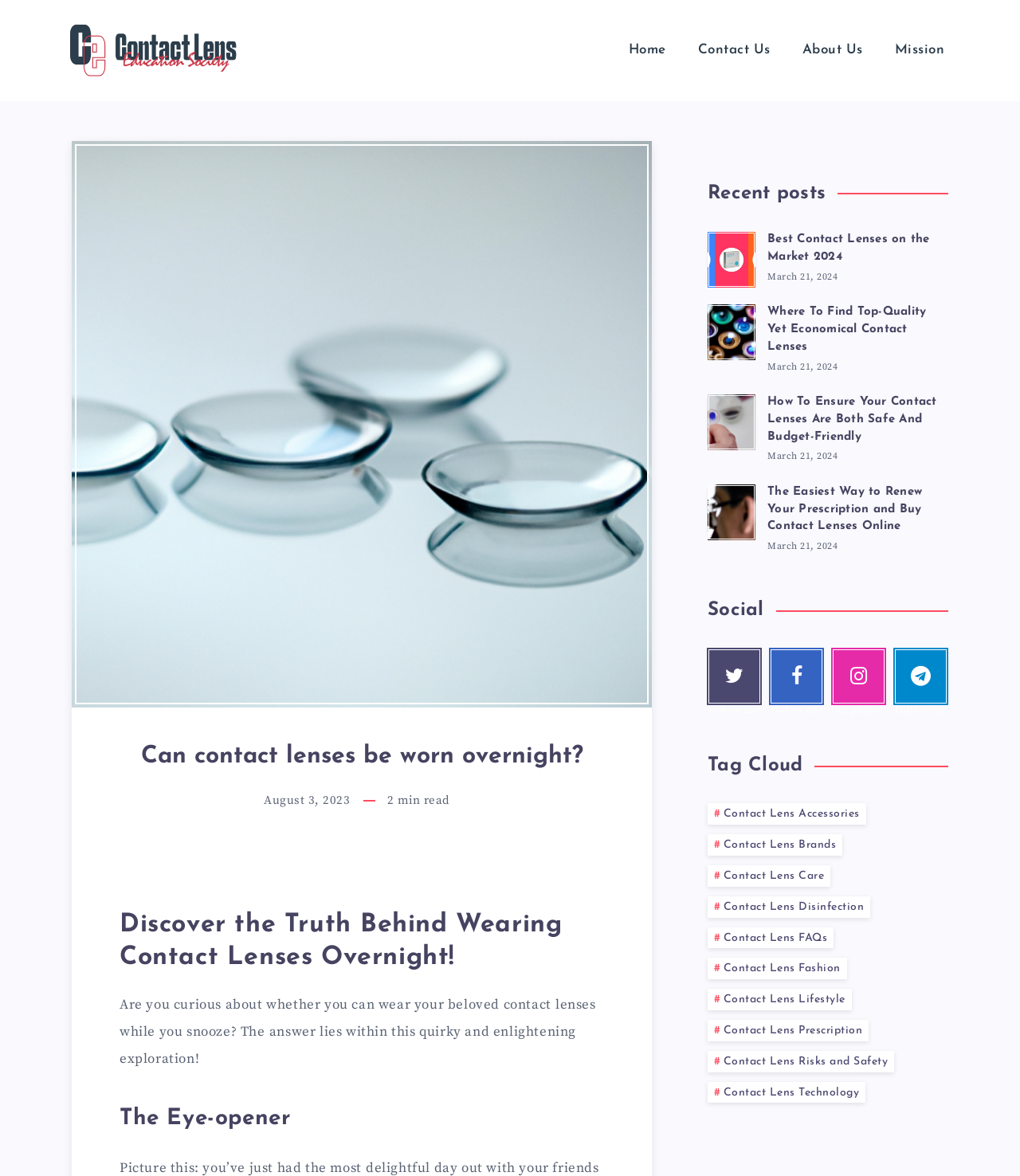Determine the bounding box coordinates of the clickable region to follow the instruction: "Click on the 'Home' link".

[0.6, 0.027, 0.668, 0.058]